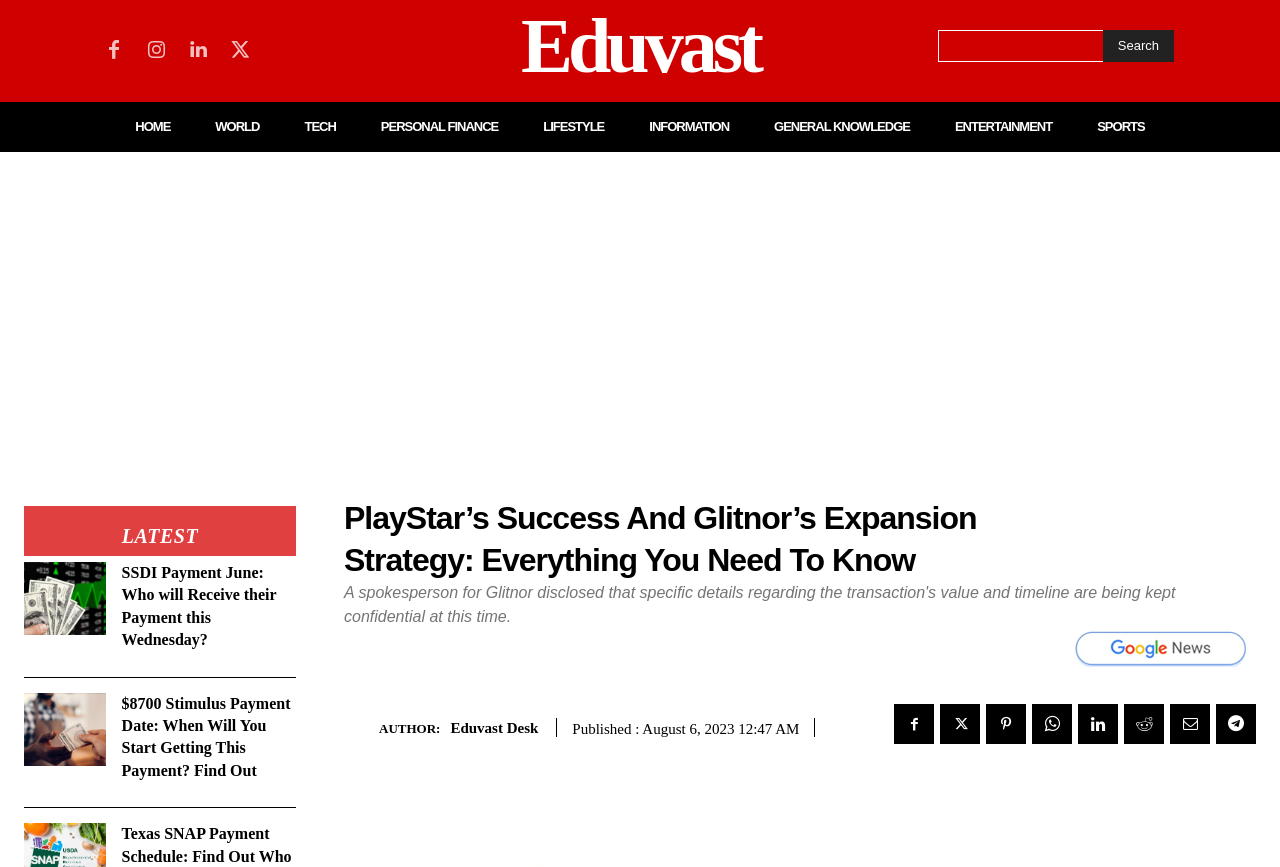From the webpage screenshot, predict the bounding box of the UI element that matches this description: "Eduvast Desk".

[0.352, 0.829, 0.421, 0.85]